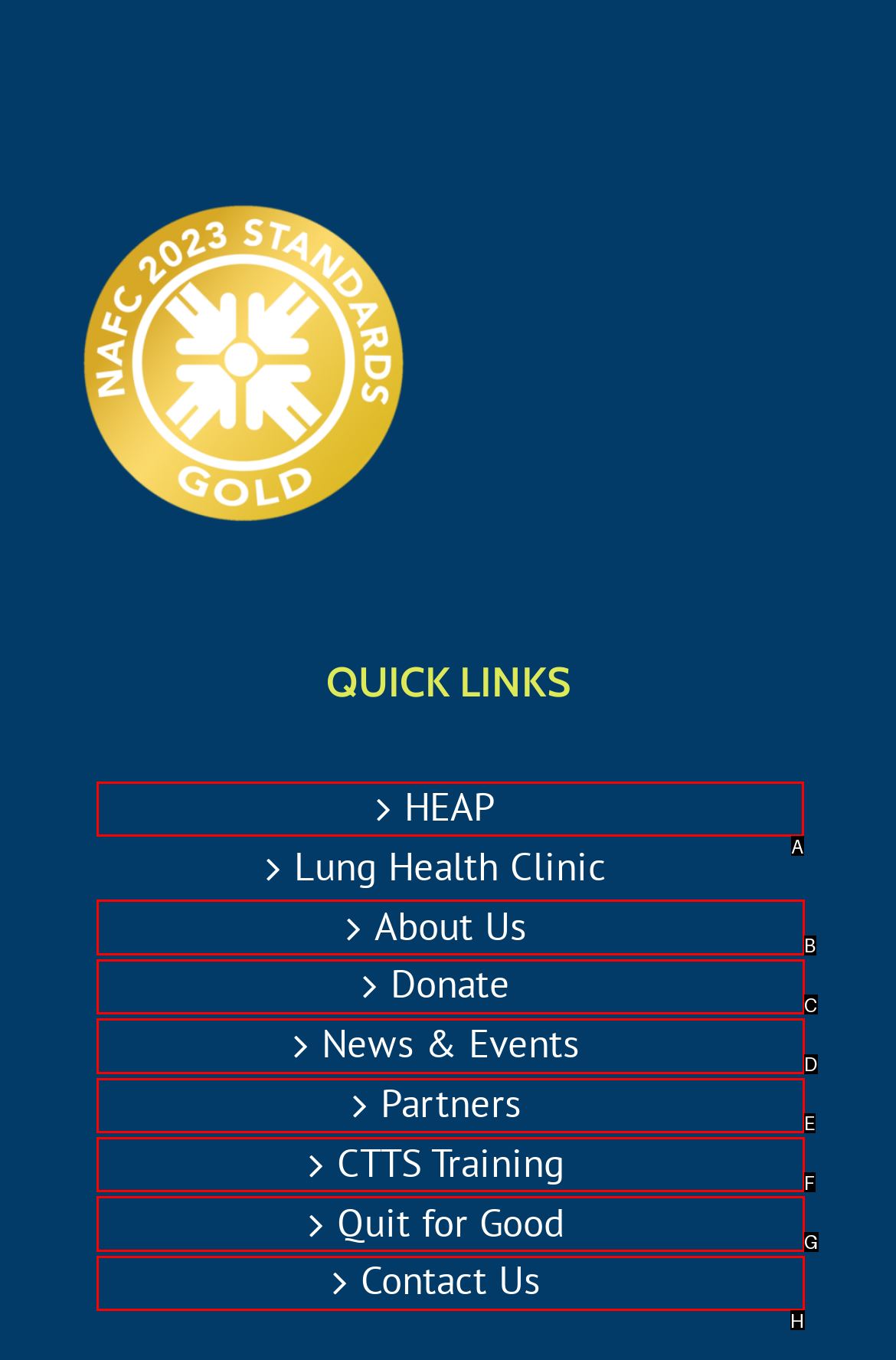Determine which HTML element I should select to execute the task: Click on HEAP
Reply with the corresponding option's letter from the given choices directly.

A